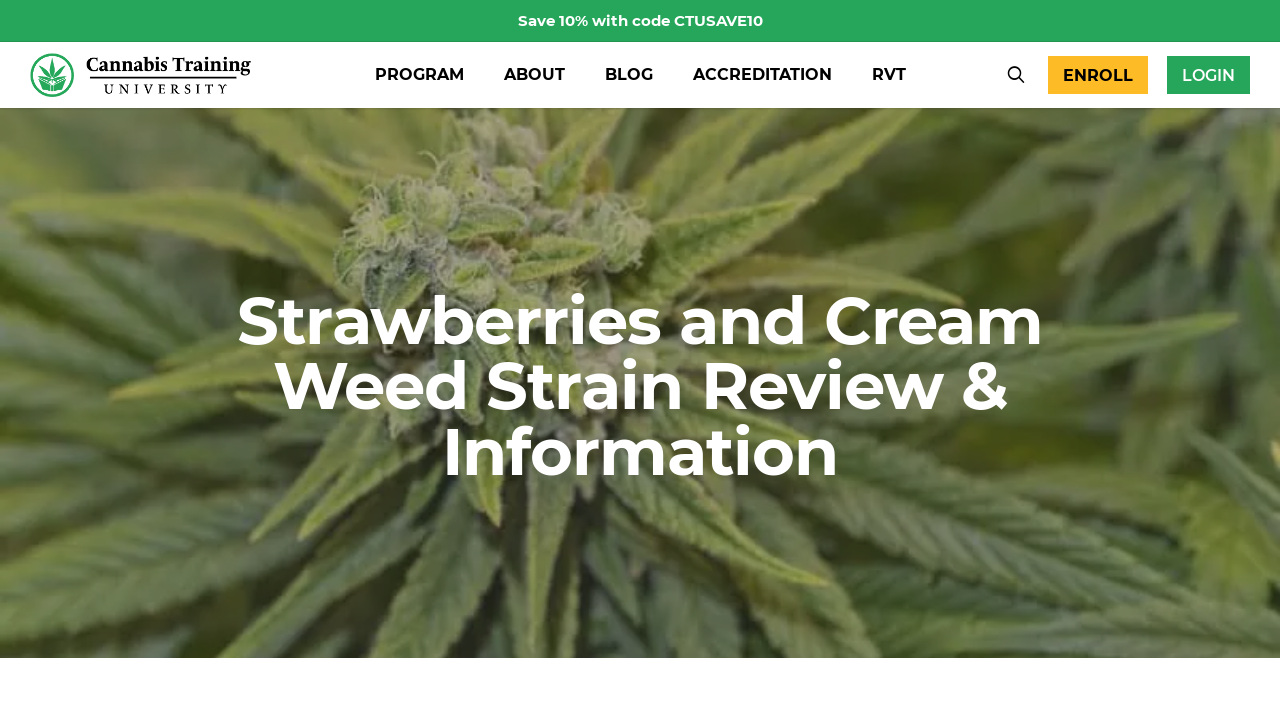Determine the bounding box coordinates of the clickable element necessary to fulfill the instruction: "Visit Cannabis Training University". Provide the coordinates as four float numbers within the 0 to 1 range, i.e., [left, top, right, bottom].

[0.023, 0.075, 0.196, 0.137]